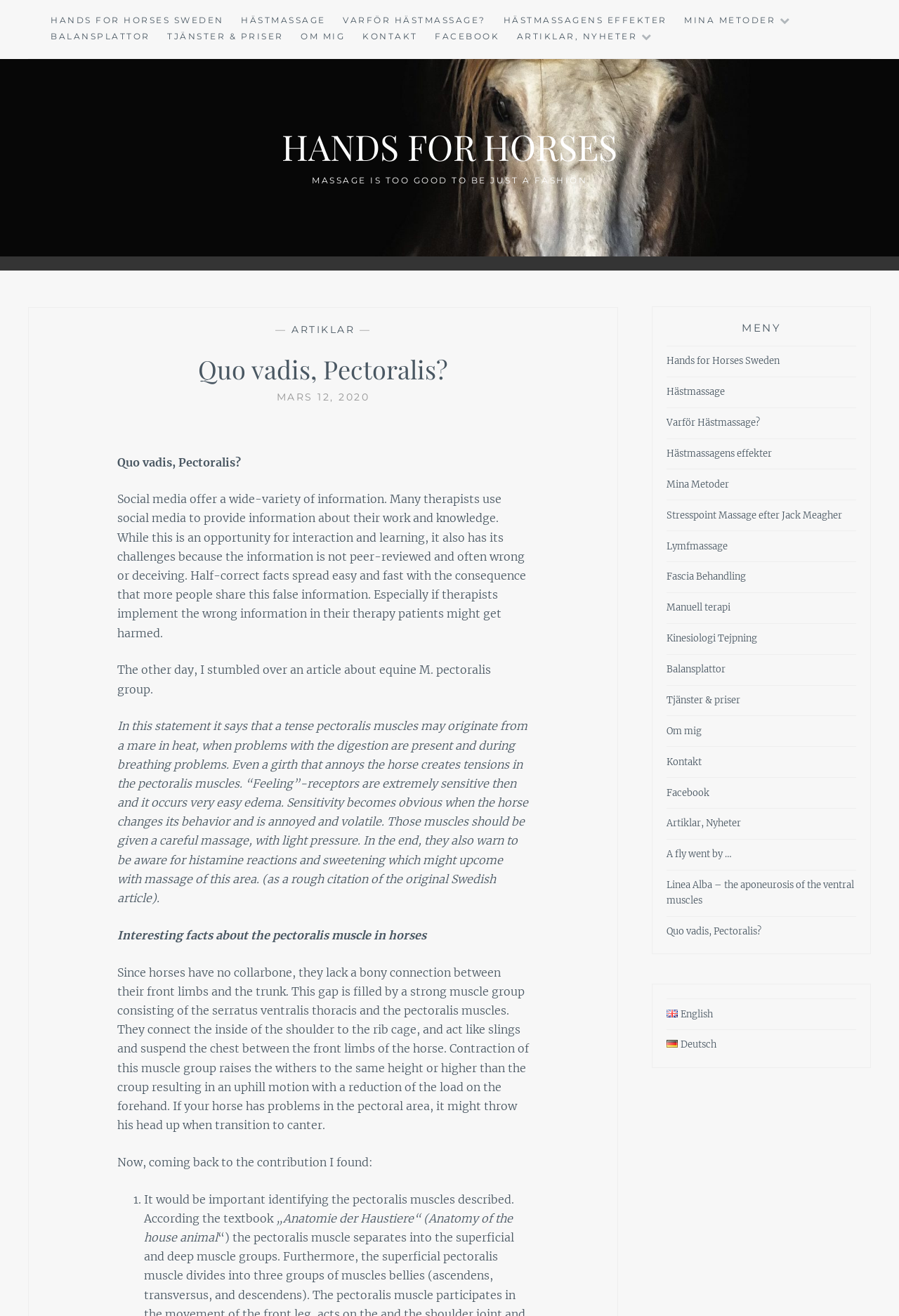Please provide the bounding box coordinate of the region that matches the element description: Hands for horses. Coordinates should be in the format (top-left x, top-left y, bottom-right x, bottom-right y) and all values should be between 0 and 1.

[0.313, 0.094, 0.687, 0.129]